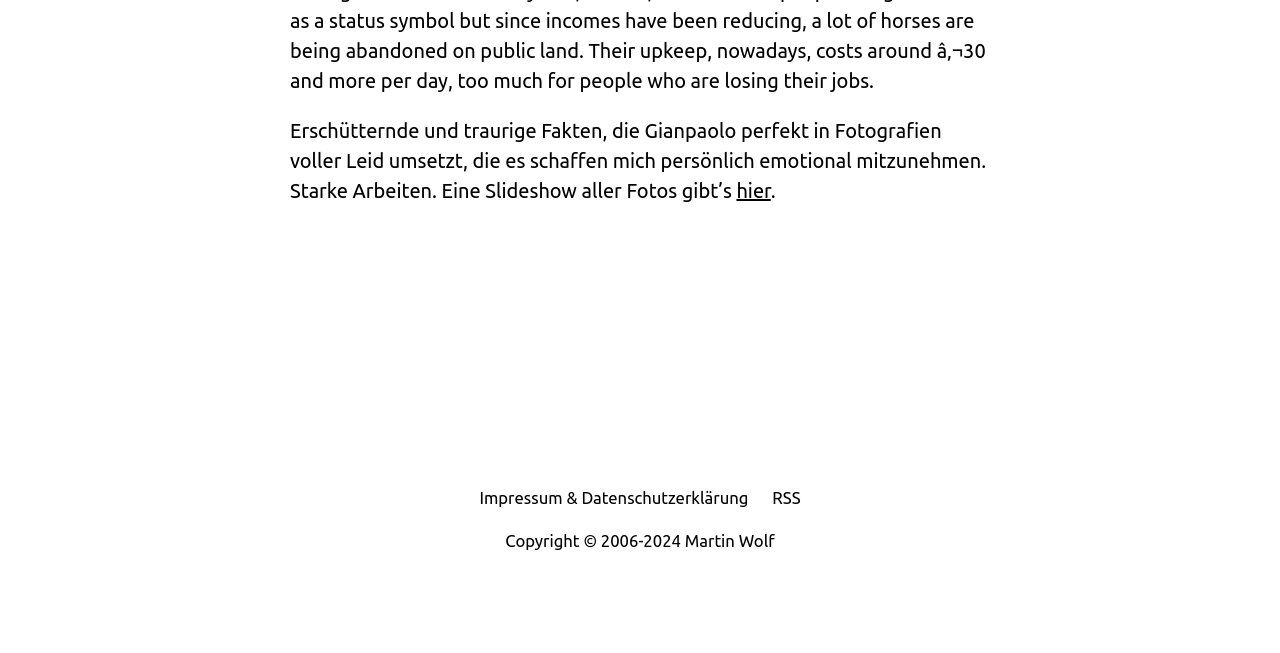Find the coordinates for the bounding box of the element with this description: "Conditions".

None